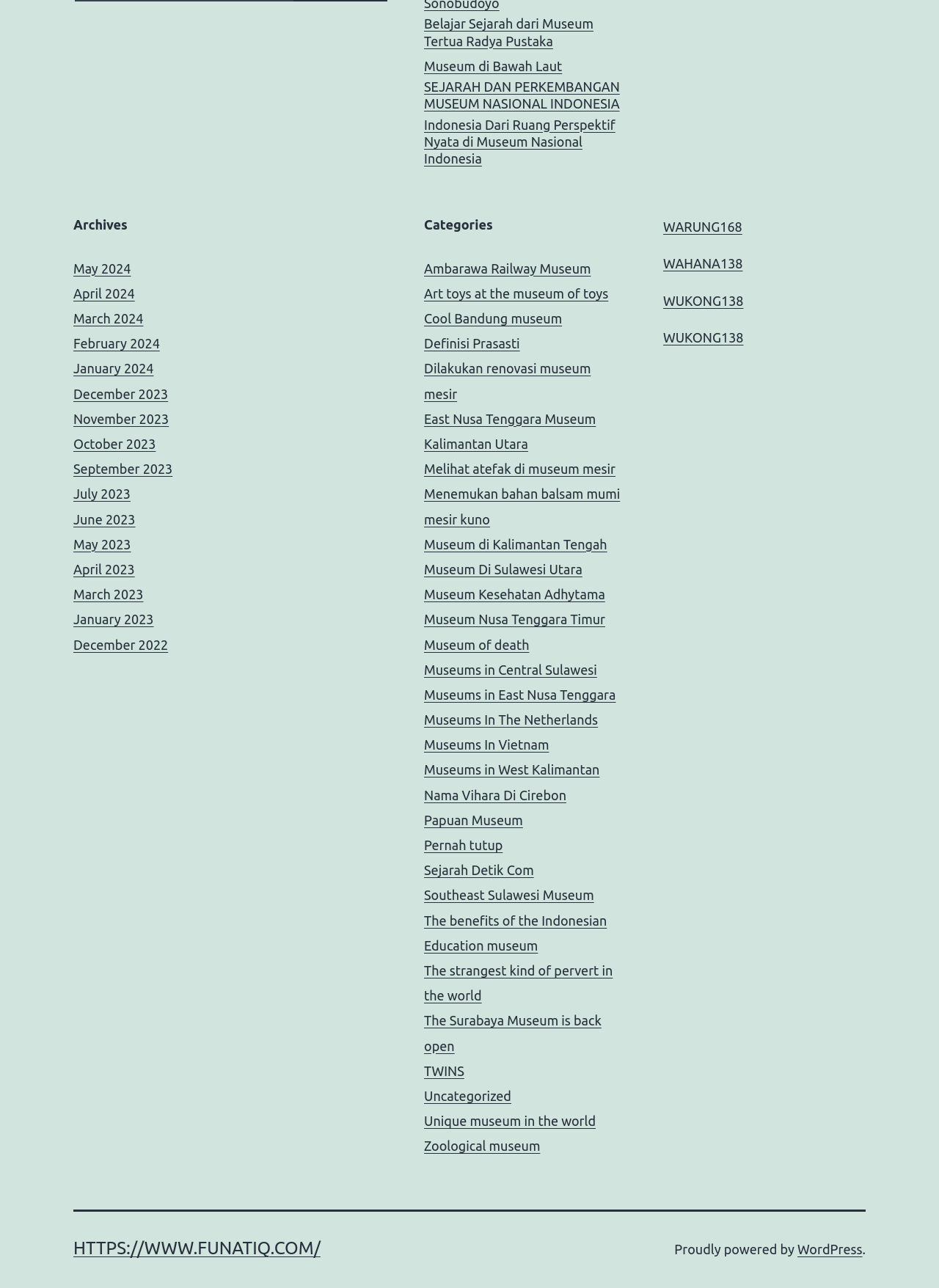What is the last link on the webpage?
Please provide a comprehensive answer based on the contents of the image.

I looked at the links on the webpage and found that the last link is 'WordPress', which is located at the bottom of the page.